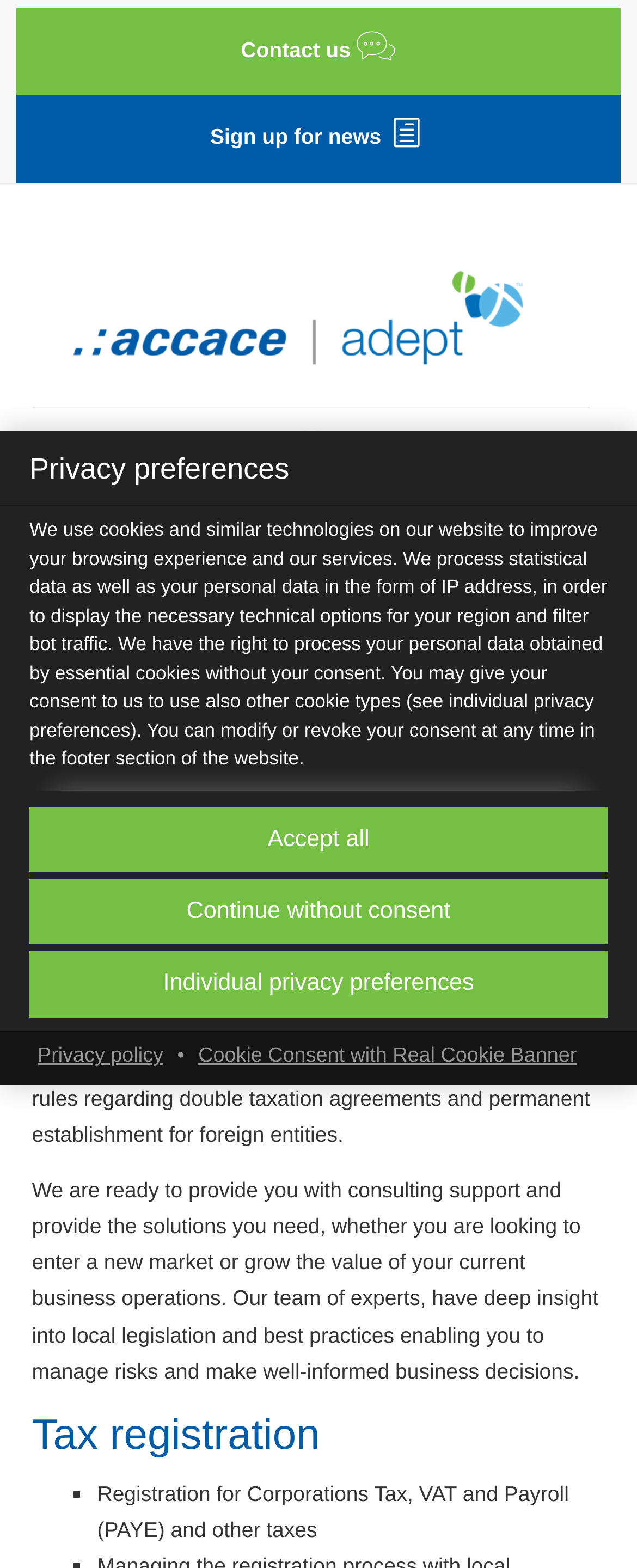Summarize the webpage in an elaborate manner.

The webpage is about tax compliance and advisory services provided by Accace Adept UK. At the top, there is a dialog box for privacy preferences, which includes a heading, a description of the use of cookies, and options to accept or decline consent. Below this dialog box, there are three links to skip to main content, primary sidebar, and footer.

On the top-right corner, there are three links: "Contact us", "Sign up for news", and "Accace Adept UK". Next to these links, there is a menu button with a dropdown list containing a link to the "Home" page.

The main content of the webpage is divided into sections. The first section has a heading "Tax compliance and advisory" and a brief description of the services provided. Below this, there is a paragraph explaining how the team can support clients through tax rules and regulations.

The next section has a heading "Tax registration" and a list marker "■" followed by a description of the registration services provided for corporations tax, VAT, and payroll. The text is arranged in a clean and organized manner, making it easy to read and understand.